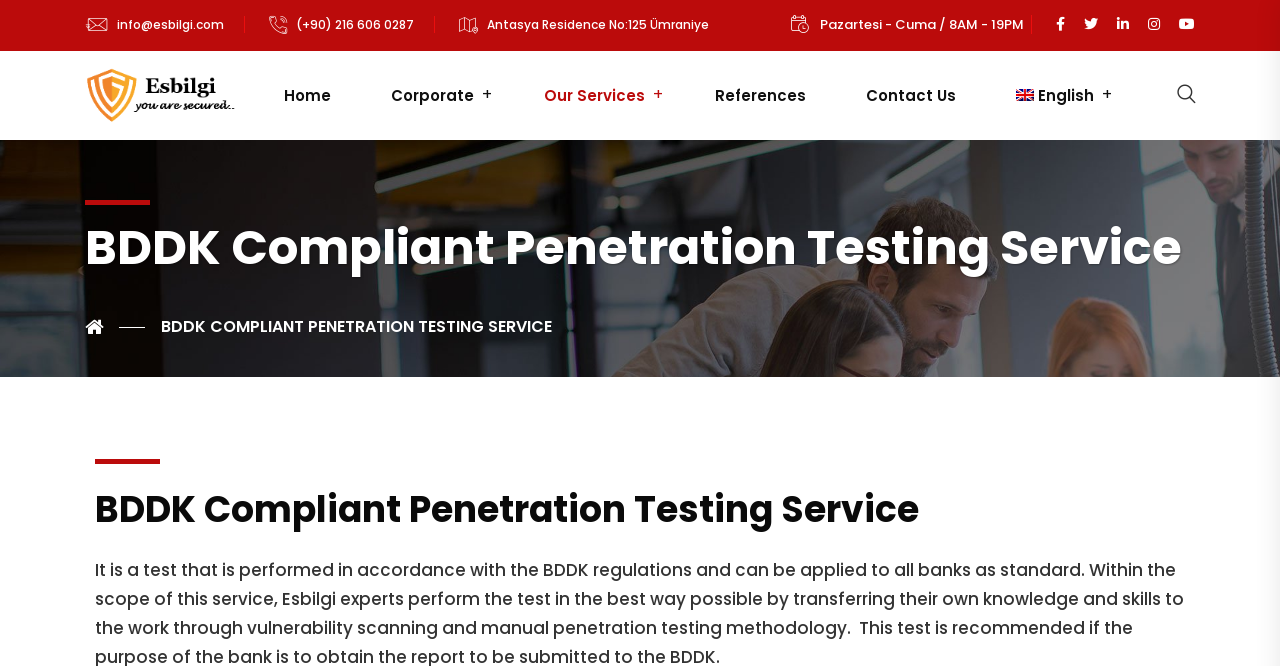Kindly determine the bounding box coordinates for the clickable area to achieve the given instruction: "View the company's address".

[0.378, 0.024, 0.554, 0.05]